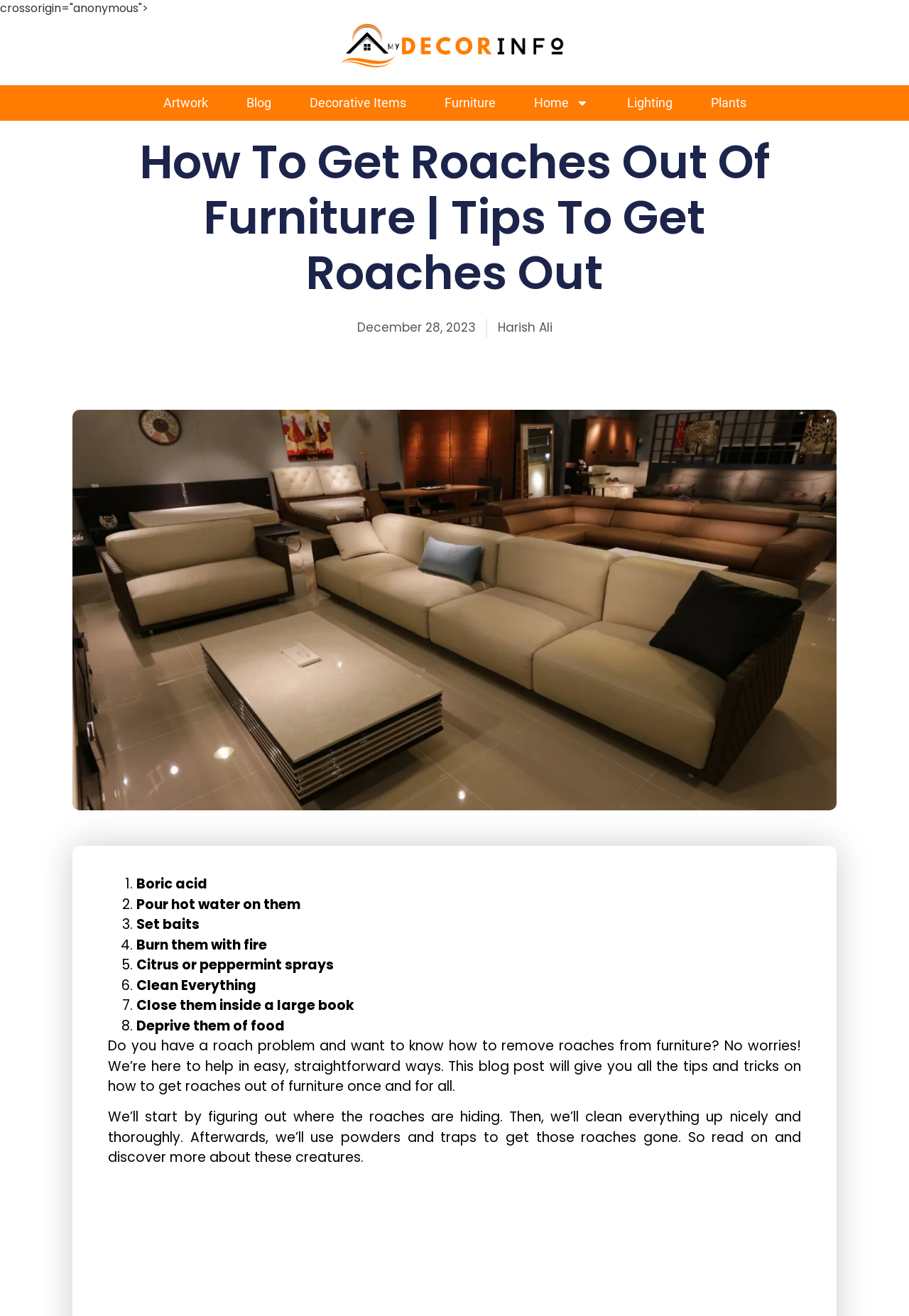How many methods are provided to get rid of roaches?
Your answer should be a single word or phrase derived from the screenshot.

8